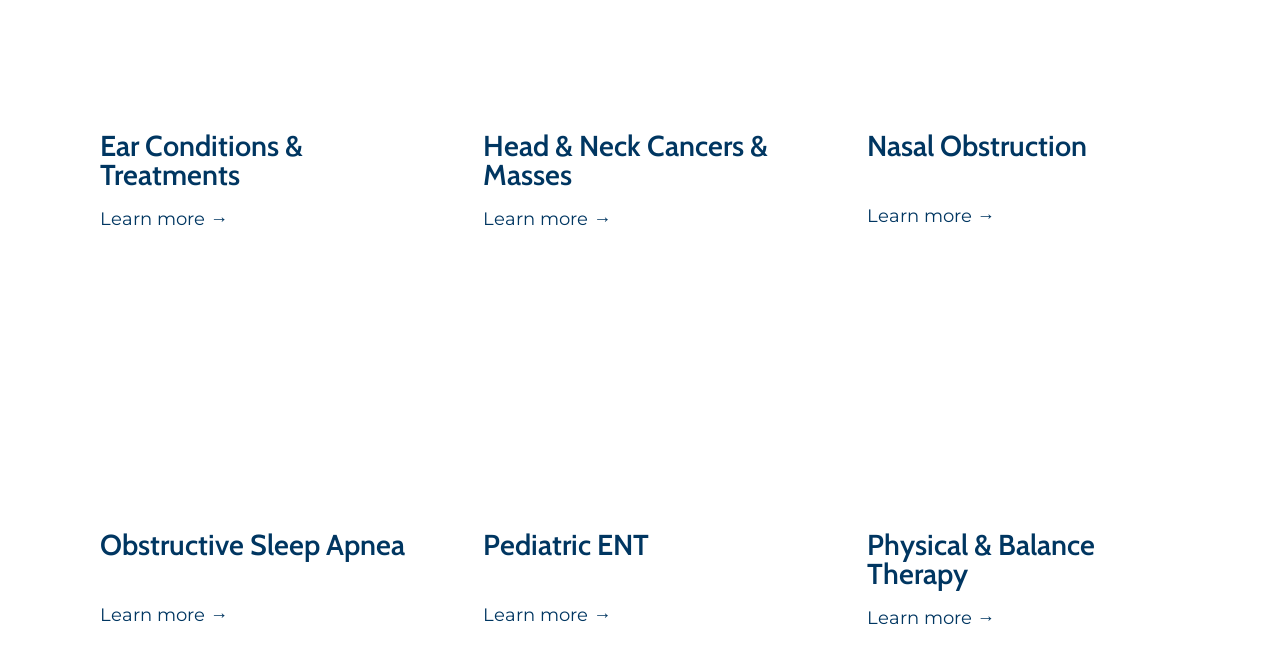Please answer the following question as detailed as possible based on the image: 
How many conditions are listed on the webpage?

I counted the number of headings that describe different conditions, which are 'Ear Conditions & Treatments', 'Head & Neck Cancers & Masses', 'Nasal Obstruction', 'Obstructive Sleep Apnea', 'Pediatric ENT', and 'Physical & Balance Therapy'.